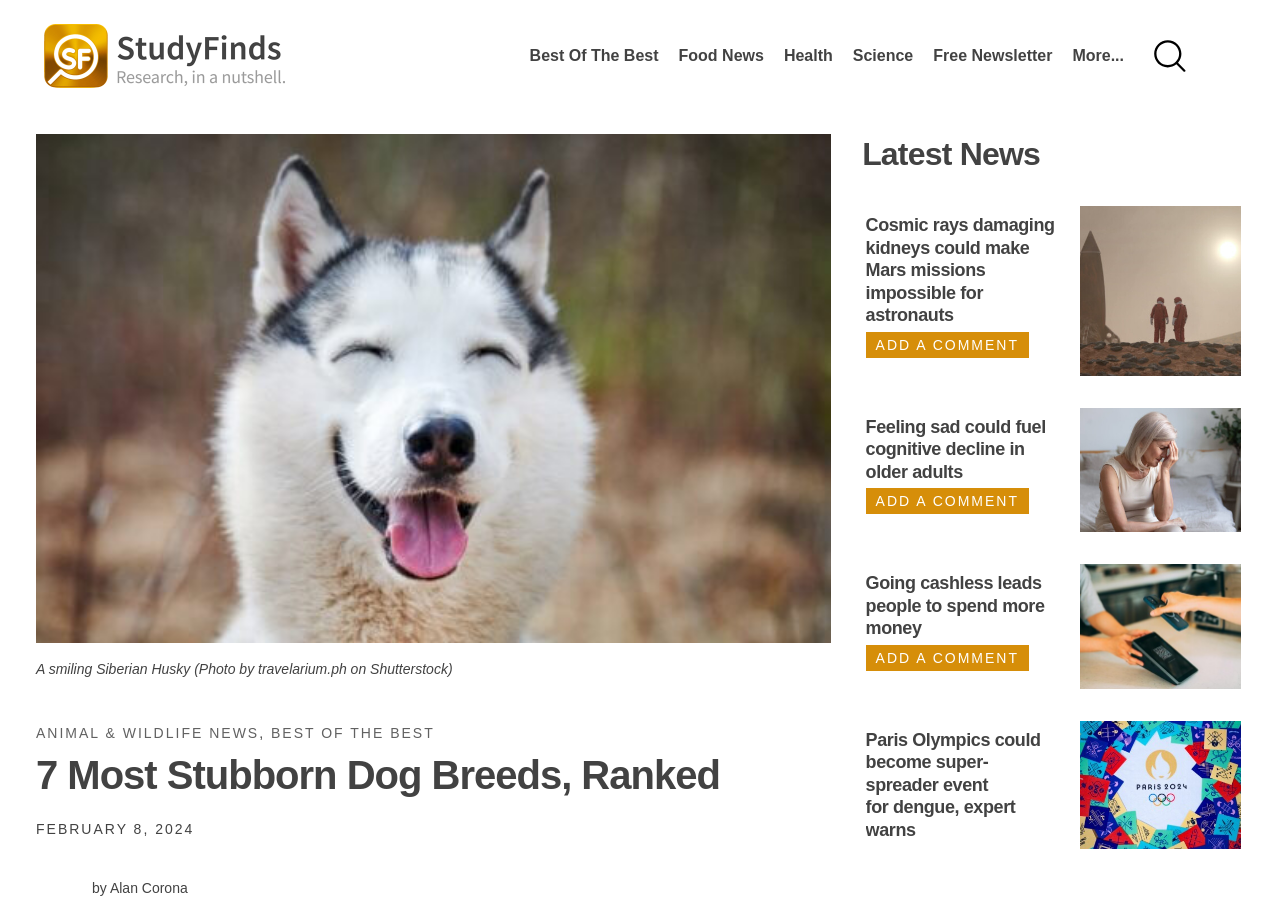Locate the bounding box coordinates of the element that should be clicked to execute the following instruction: "Learn about feeling sad and cognitive decline".

[0.676, 0.457, 0.817, 0.529]